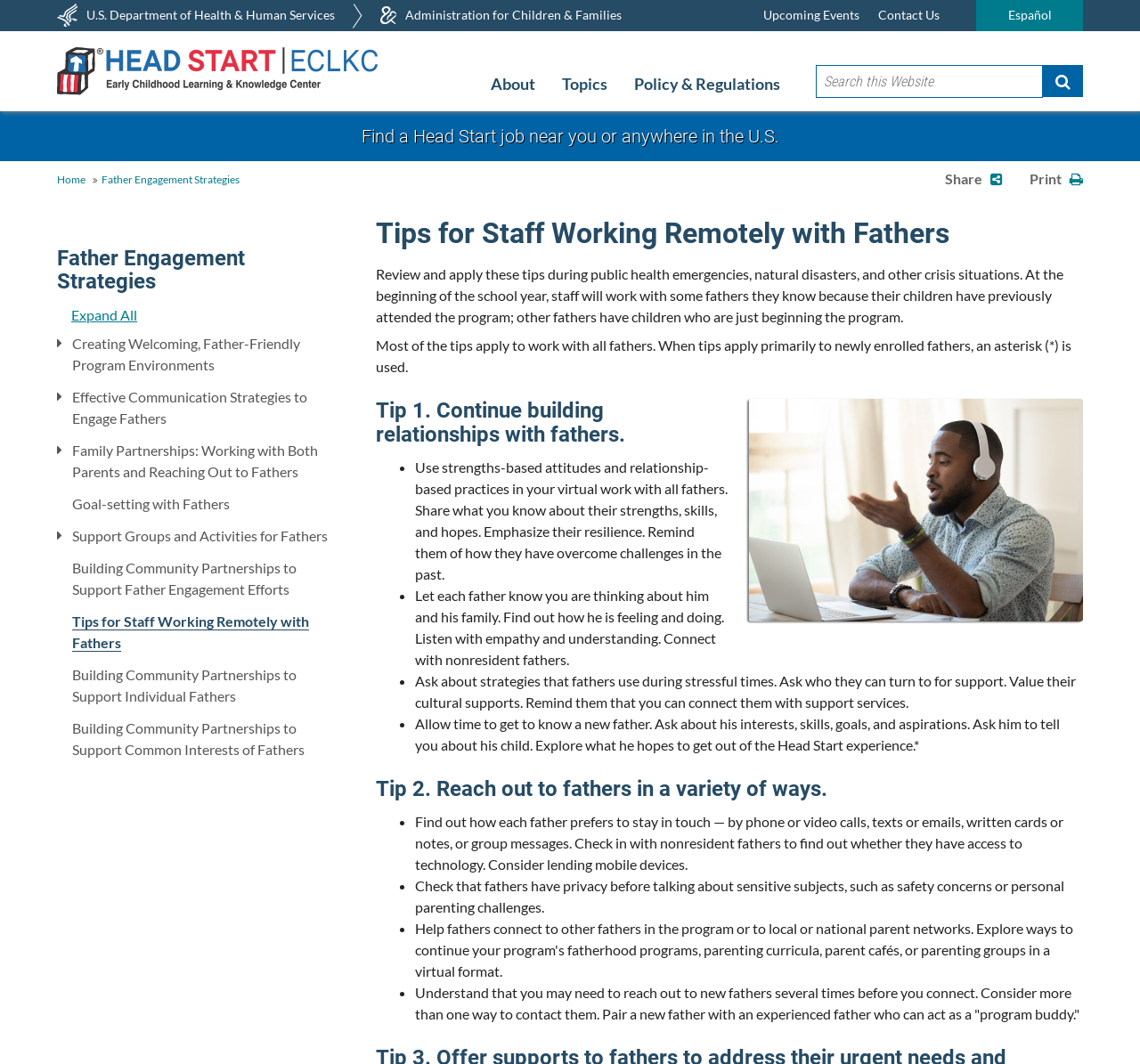Generate the main heading text from the webpage.

Tips for Staff Working Remotely with Fathers